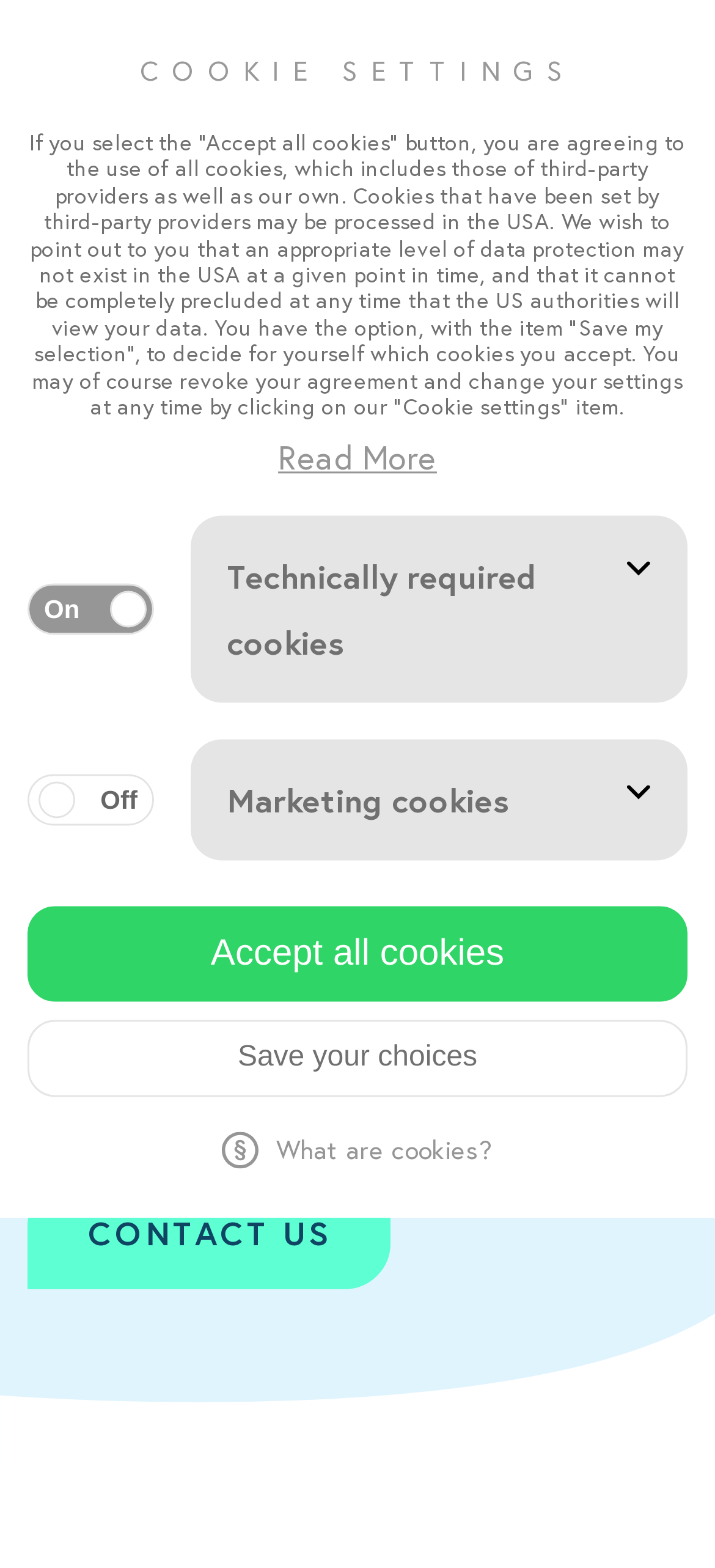What is the material of EVOSens?
Please respond to the question thoroughly and include all relevant details.

The webpage states that EVOSens is based on a highly moisturized cellulose, which is the material used to create the wound dressing.